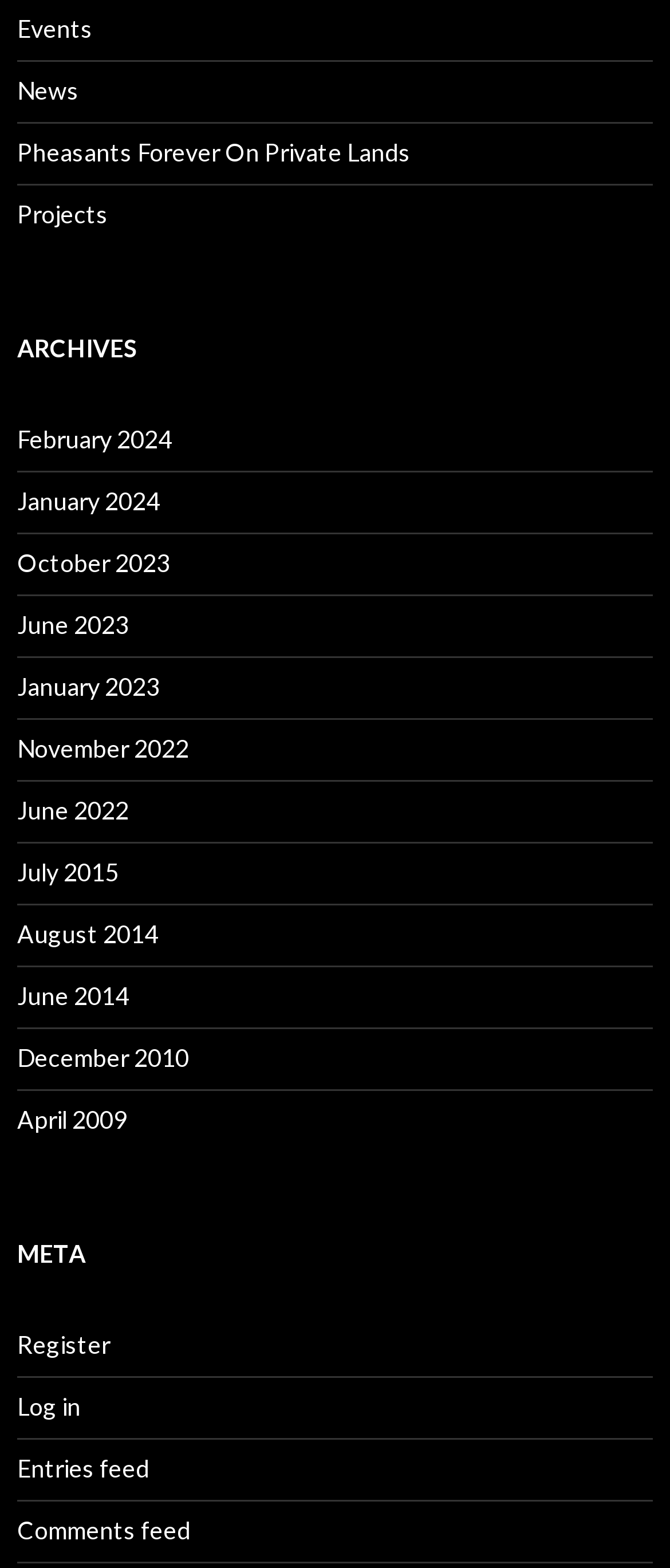Using the format (top-left x, top-left y, bottom-right x, bottom-right y), provide the bounding box coordinates for the described UI element. All values should be floating point numbers between 0 and 1: January 2024

[0.026, 0.31, 0.238, 0.329]